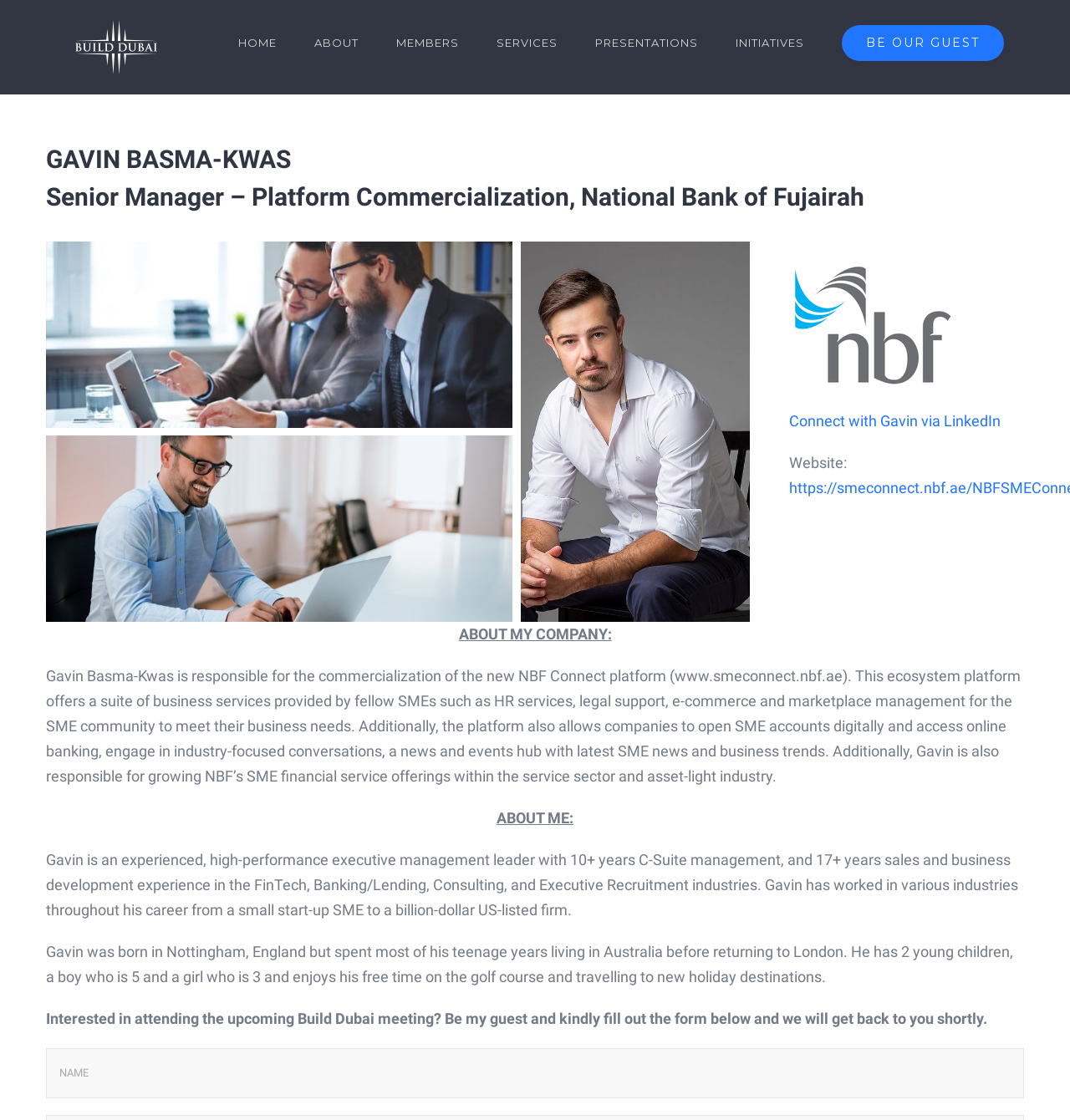Give a detailed account of the webpage's layout and content.

This webpage is about Gavin Basma-Kwas, a Senior Manager at National Bank of Fujairah. At the top left corner, there is a logo of "Build Dubai" with a link to the website. Below the logo, there is a navigation menu with seven links: "HOME", "ABOUT", "MEMBERS", "SERVICES", "PRESENTATIONS", "INITIATIVES", and "BE OUR GUEST".

Below the navigation menu, there is a heading that displays Gavin's name and title. On the left side, there are three links to connect with Gavin on LinkedIn. On the right side, there is an image and a link to Gavin's LinkedIn profile. Below these elements, there is a section that describes Gavin's company, which includes a brief description of his role and the platform he is responsible for commercializing.

Further down, there are three sections of text that describe Gavin's background, experience, and personal life. The first section describes his professional experience and skills, the second section describes his personal life, and the third section invites visitors to attend the upcoming Build Dubai meeting.

At the bottom of the page, there is a form with a single textbox labeled "NAME" that requires input. Above the form, there is a link to go back to the top of the page.